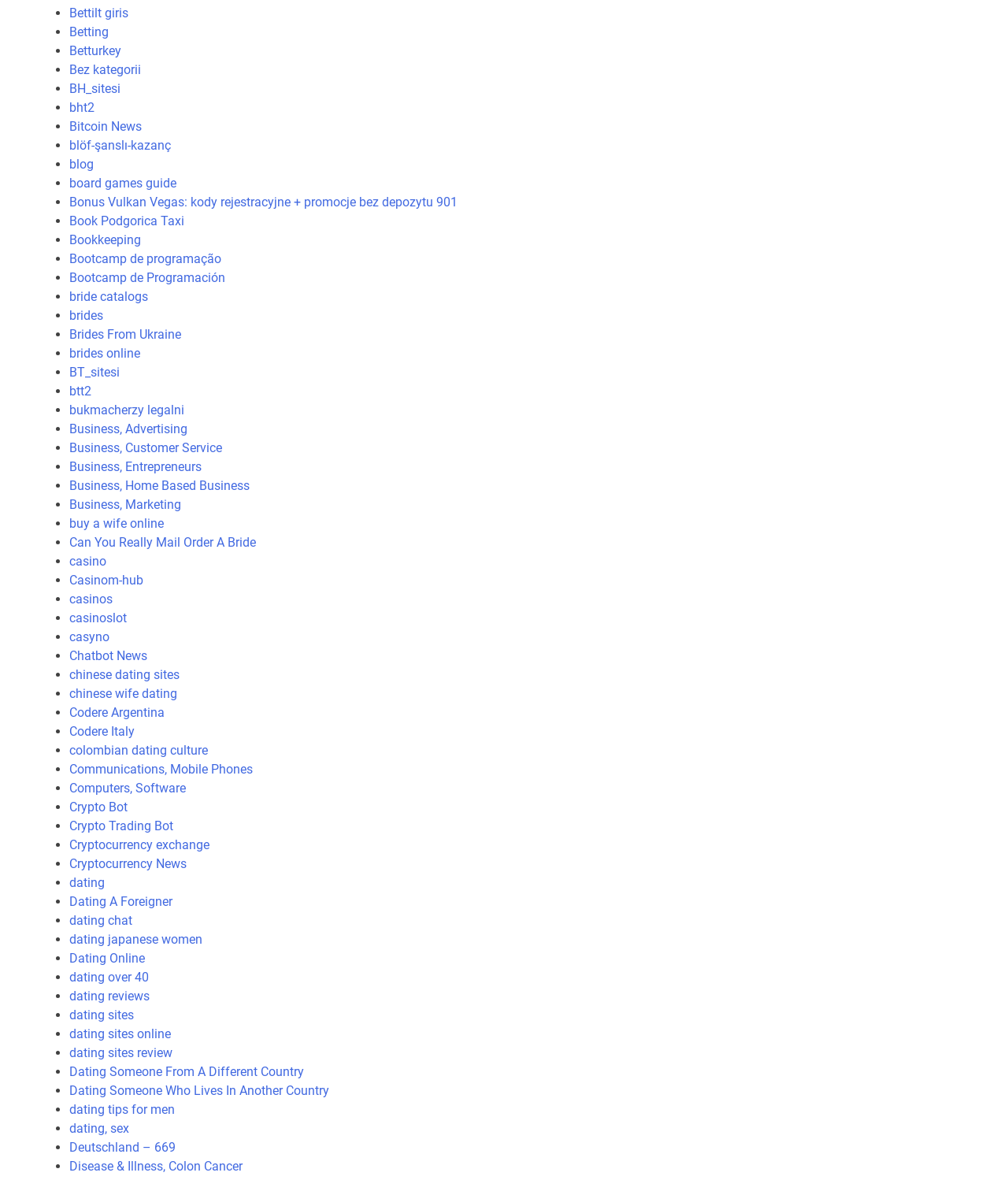What is the last link on the webpage?
Carefully examine the image and provide a detailed answer to the question.

The last link on the webpage is 'Codere Italy' which is located at the bottom of the webpage with a bounding box coordinate of [0.069, 0.614, 0.134, 0.626].